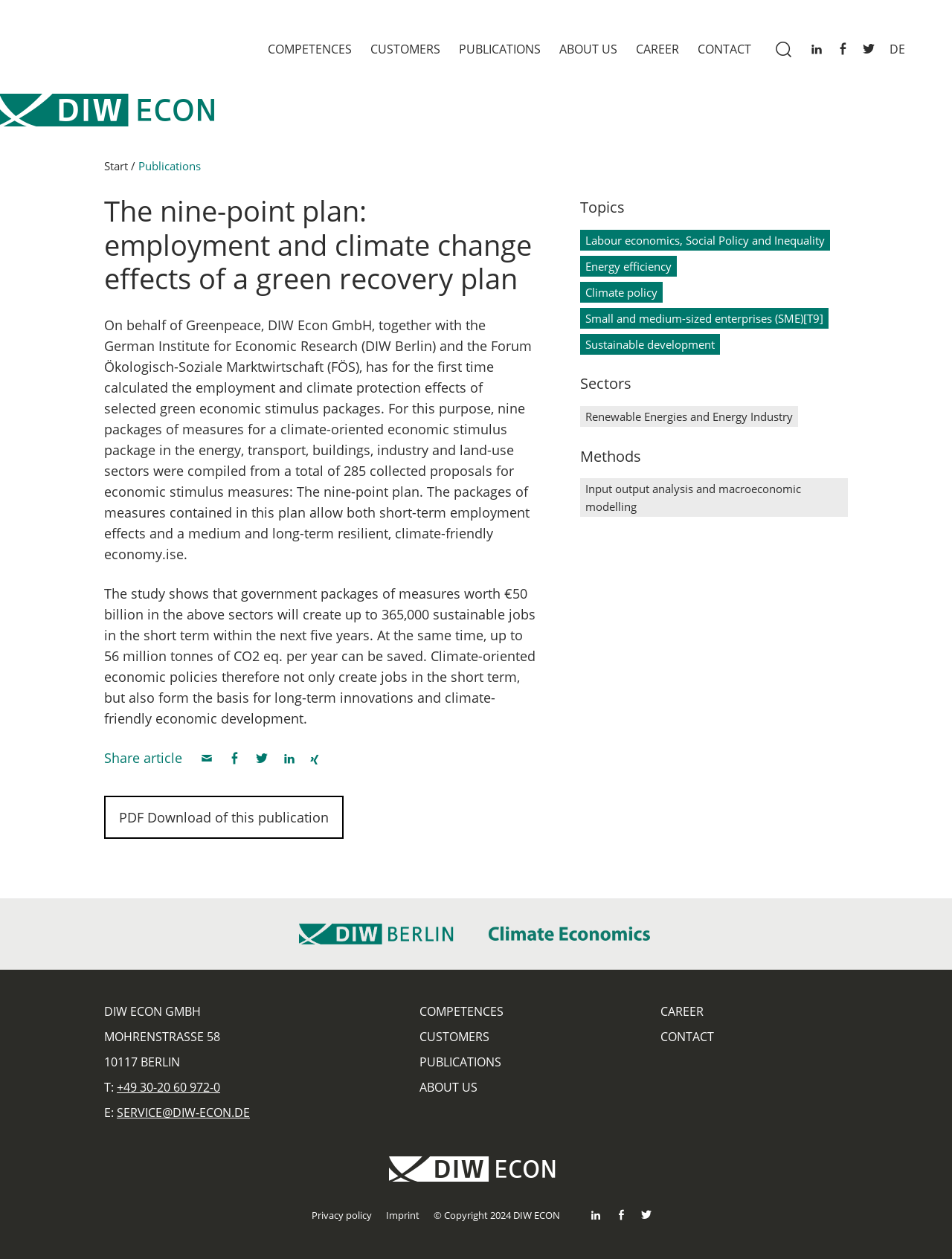Please find the bounding box coordinates of the element that needs to be clicked to perform the following instruction: "Search for something". The bounding box coordinates should be four float numbers between 0 and 1, represented as [left, top, right, bottom].

[0.109, 0.015, 0.846, 0.038]